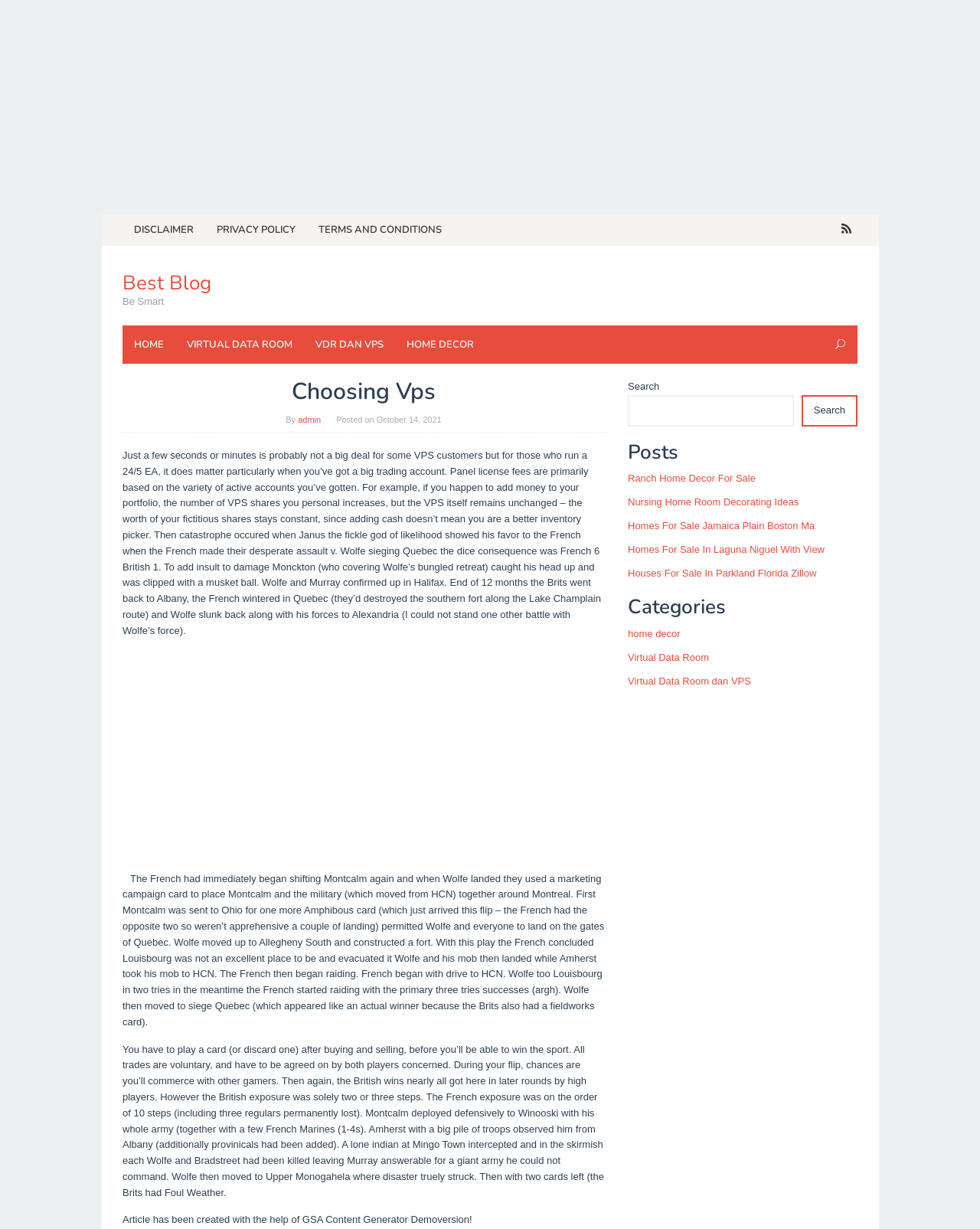How many categories are listed on the webpage?
Refer to the image and offer an in-depth and detailed answer to the question.

I counted the number of categories listed on the webpage, which are 'home decor', 'Virtual Data Room', and 'Virtual Data Room dan VPS', and found that there are 3 categories.